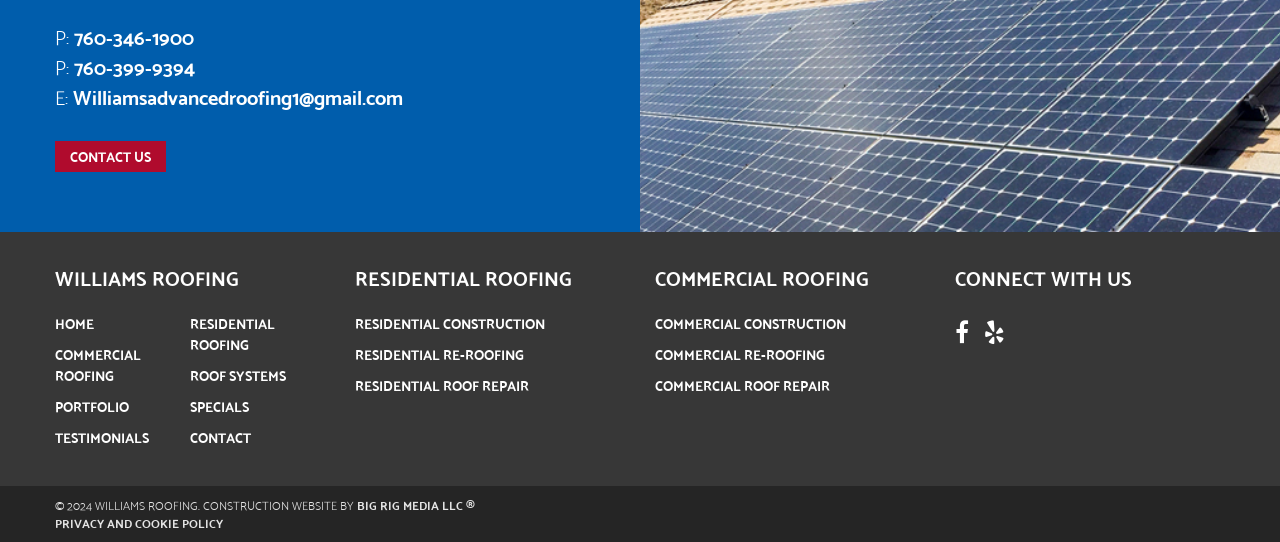Please provide a short answer using a single word or phrase for the question:
What type of roofing services does Williams Roofing offer?

Residential and Commercial